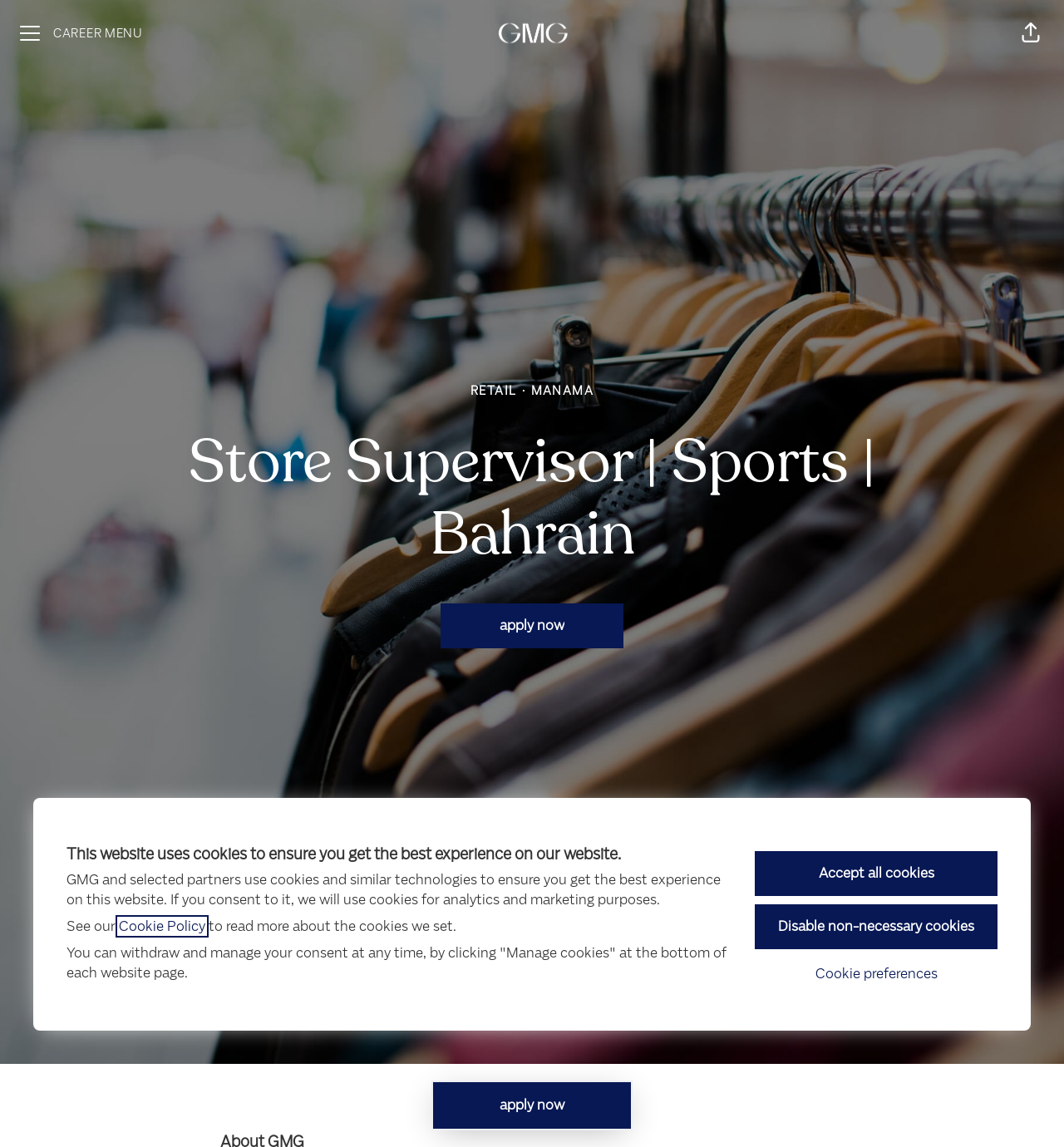Can you show the bounding box coordinates of the region to click on to complete the task described in the instruction: "Scroll to content"?

[0.481, 0.863, 0.519, 0.899]